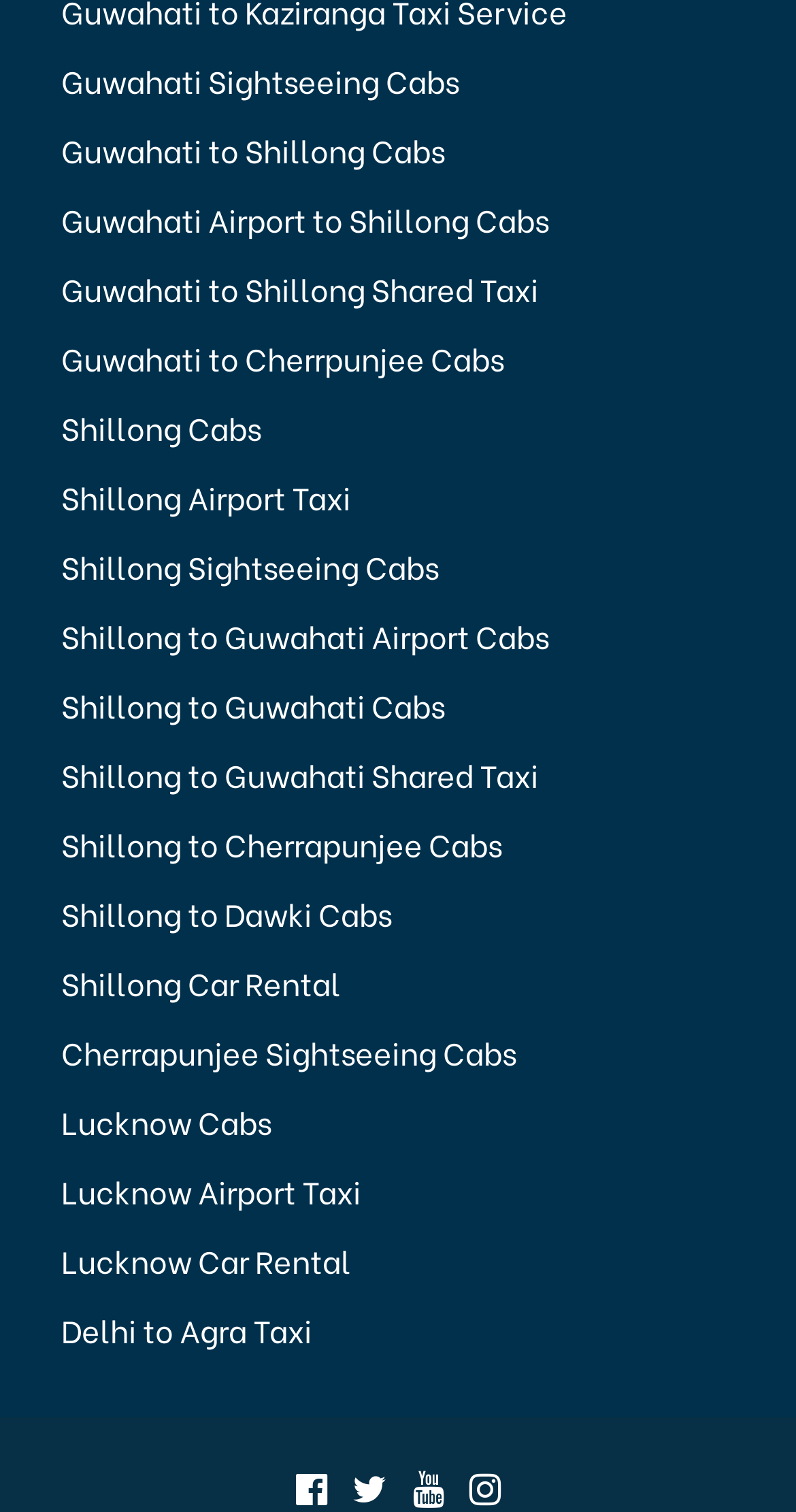Can you identify the bounding box coordinates of the clickable region needed to carry out this instruction: 'Book Guwahati Sightseeing Cabs'? The coordinates should be four float numbers within the range of 0 to 1, stated as [left, top, right, bottom].

[0.077, 0.038, 0.577, 0.068]